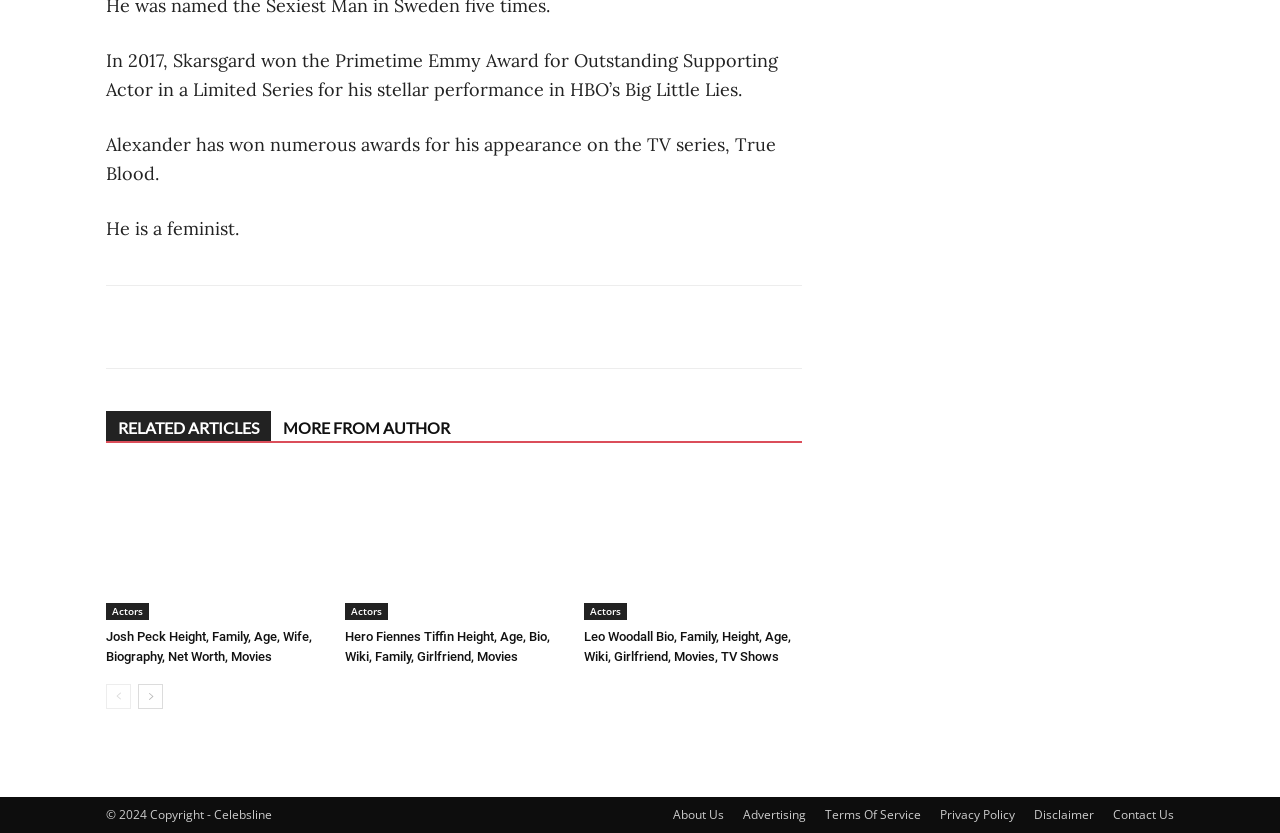What is the profession of the people mentioned?
Please use the visual content to give a single word or phrase answer.

Actors